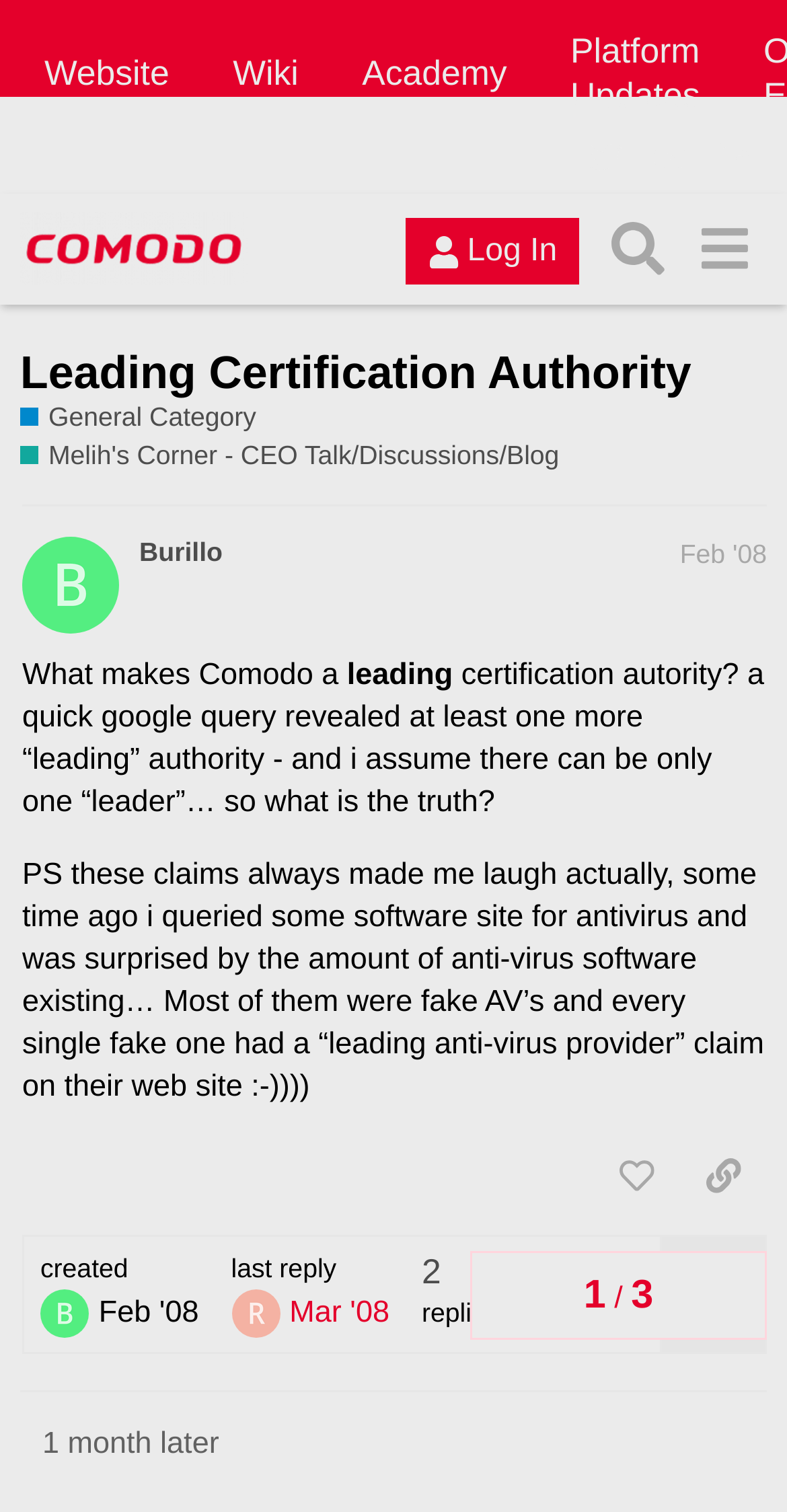Locate the bounding box coordinates of the clickable area to execute the instruction: "Like the post by 'Burillo'". Provide the coordinates as four float numbers between 0 and 1, represented as [left, top, right, bottom].

[0.753, 0.753, 0.864, 0.804]